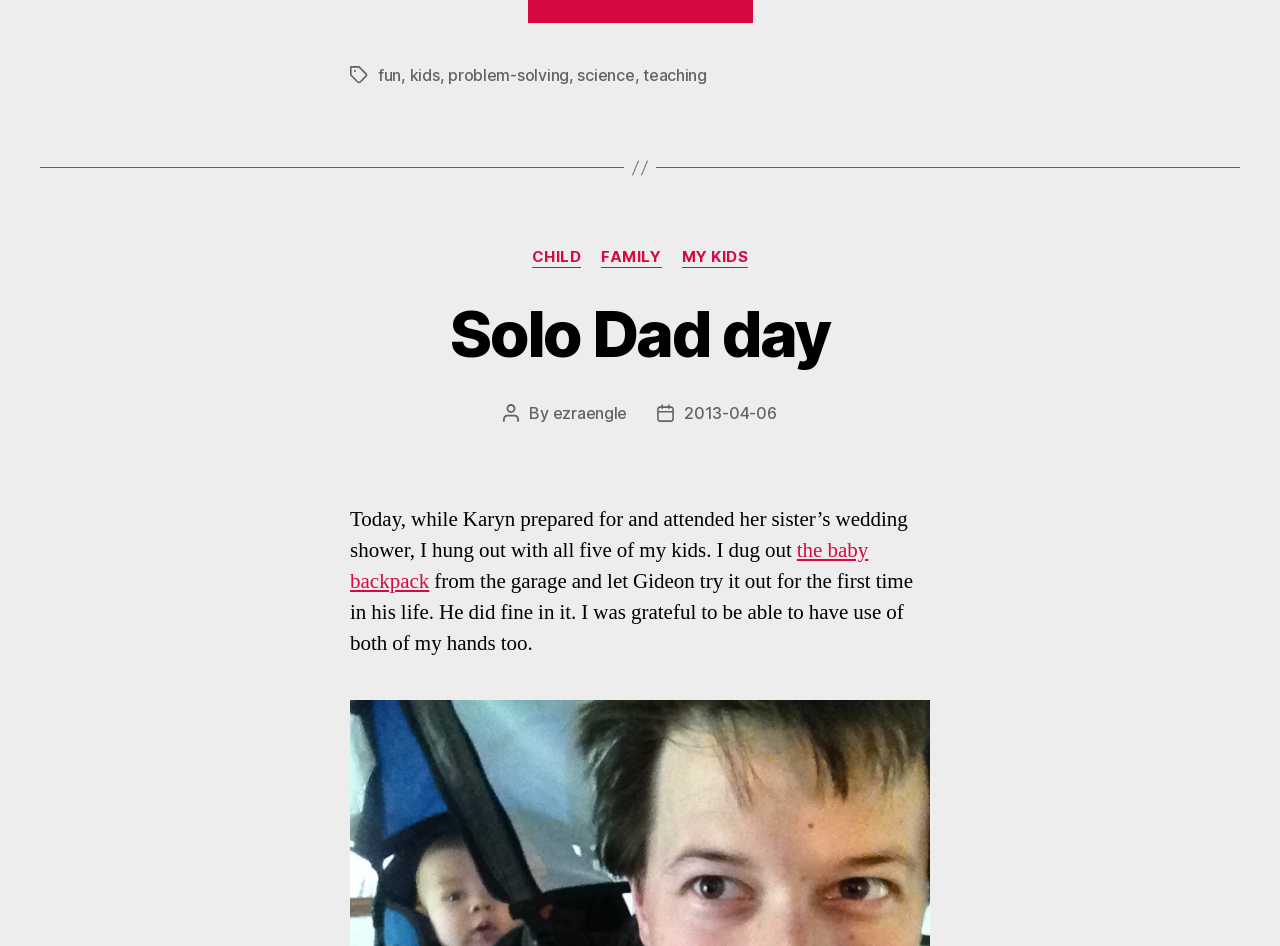Find the bounding box coordinates for the area that must be clicked to perform this action: "check the post date".

[0.535, 0.426, 0.607, 0.447]